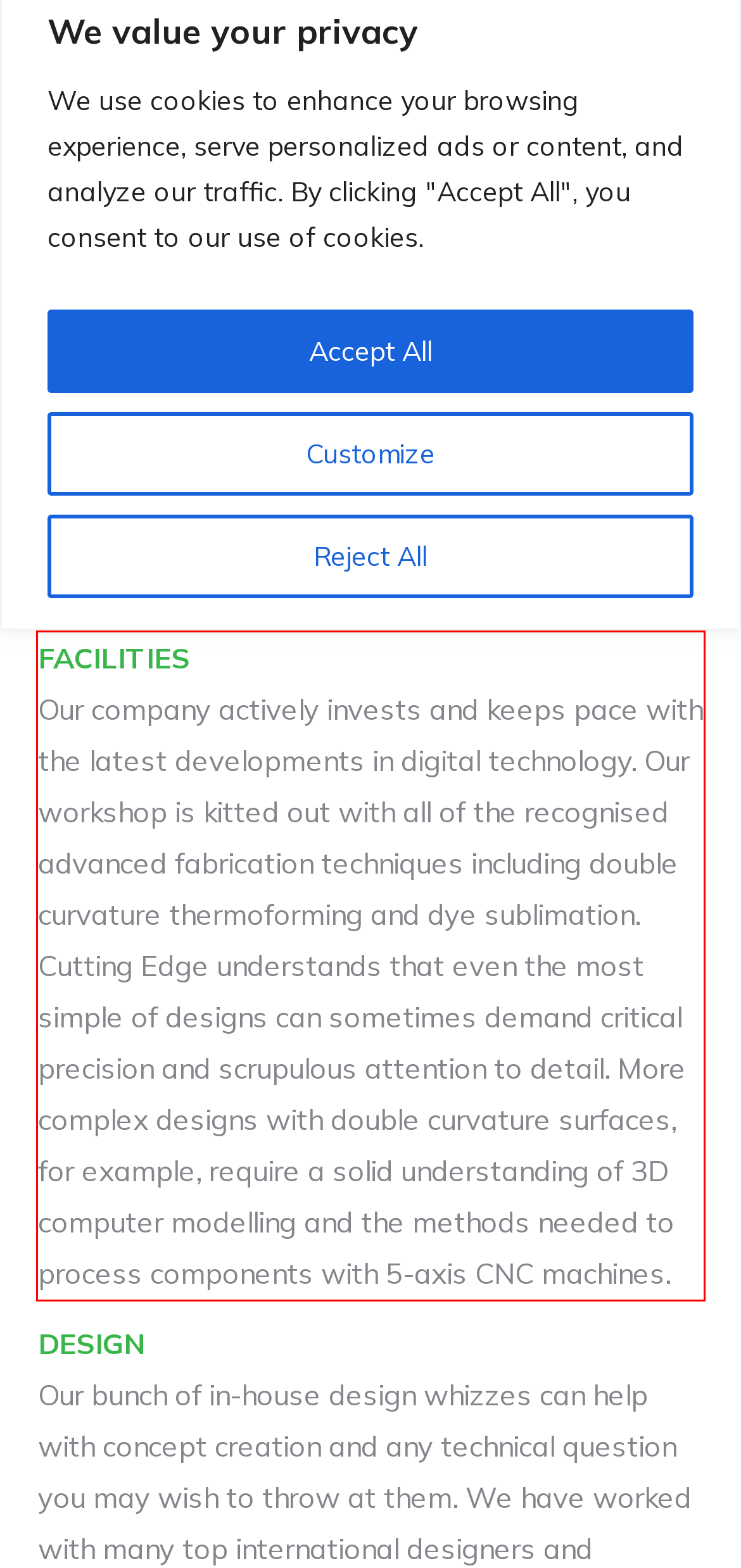Given the screenshot of the webpage, identify the red bounding box, and recognize the text content inside that red bounding box.

FACILITIES Our company actively invests and keeps pace with the latest developments in digital technology. Our workshop is kitted out with all of the recognised advanced fabrication techniques including double curvature thermoforming and dye sublimation. Cutting Edge understands that even the most simple of designs can sometimes demand critical precision and scrupulous attention to detail. More complex designs with double curvature surfaces, for example, require a solid understanding of 3D computer modelling and the methods needed to process components with 5-axis CNC machines.